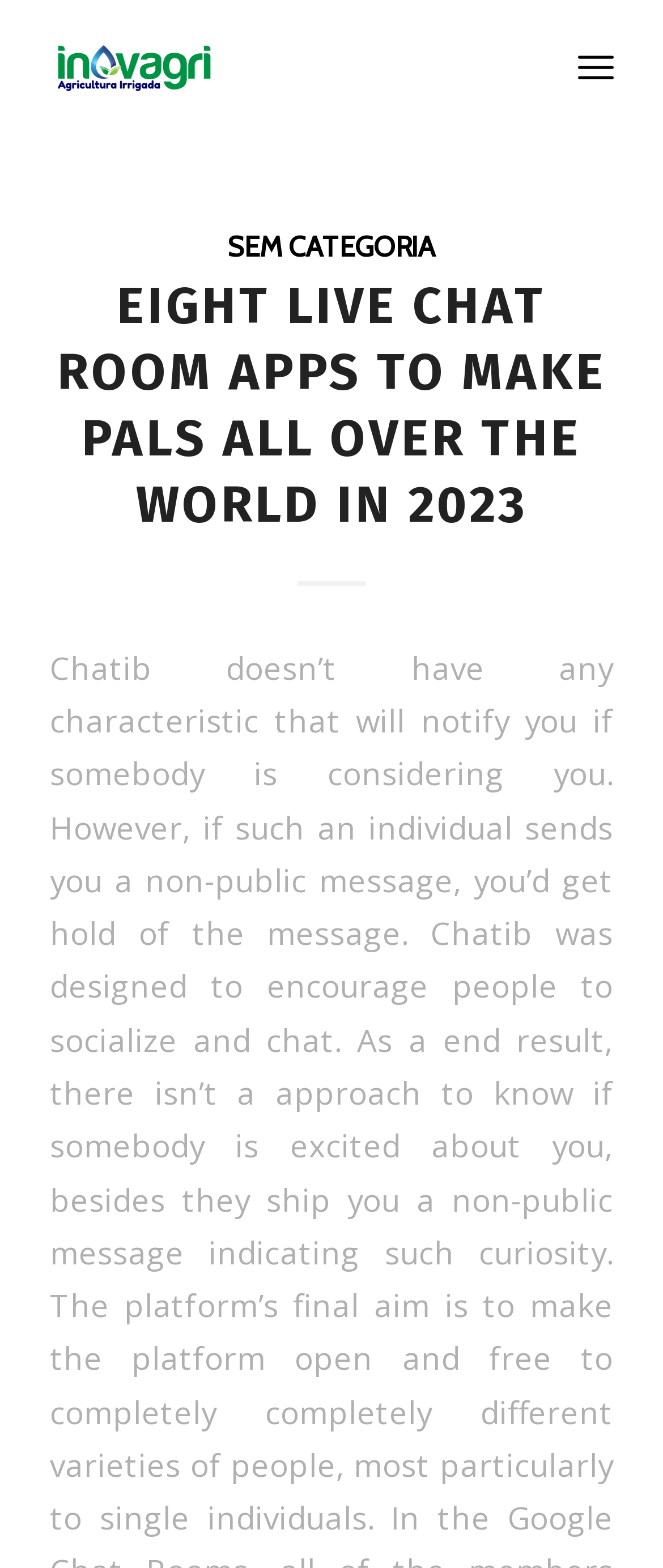What is the topic of the webpage?
Using the image, give a concise answer in the form of a single word or short phrase.

Live Chat Room Apps